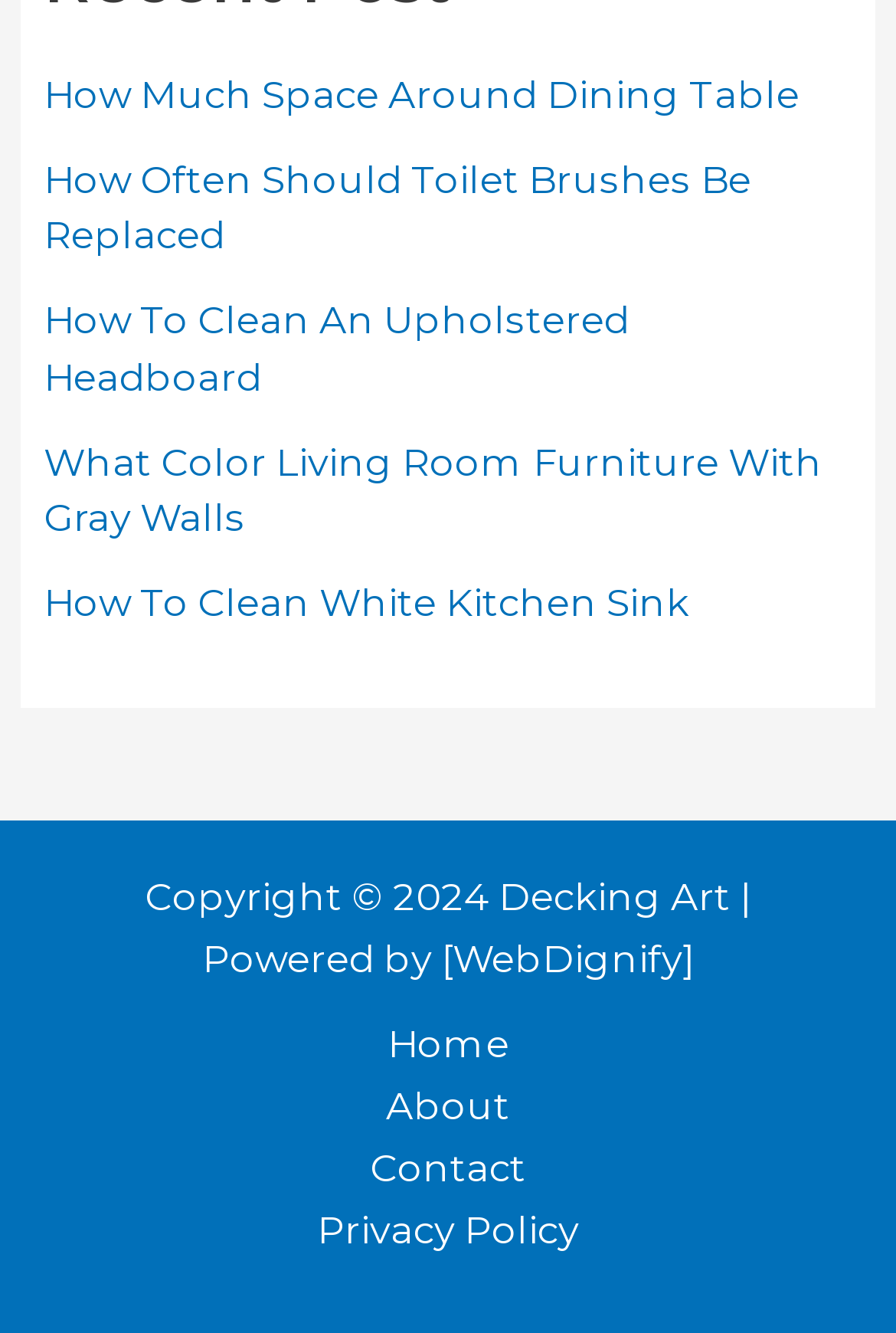Using the given element description, provide the bounding box coordinates (top-left x, top-left y, bottom-right x, bottom-right y) for the corresponding UI element in the screenshot: Privacy Policy

[0.303, 0.901, 0.697, 0.947]